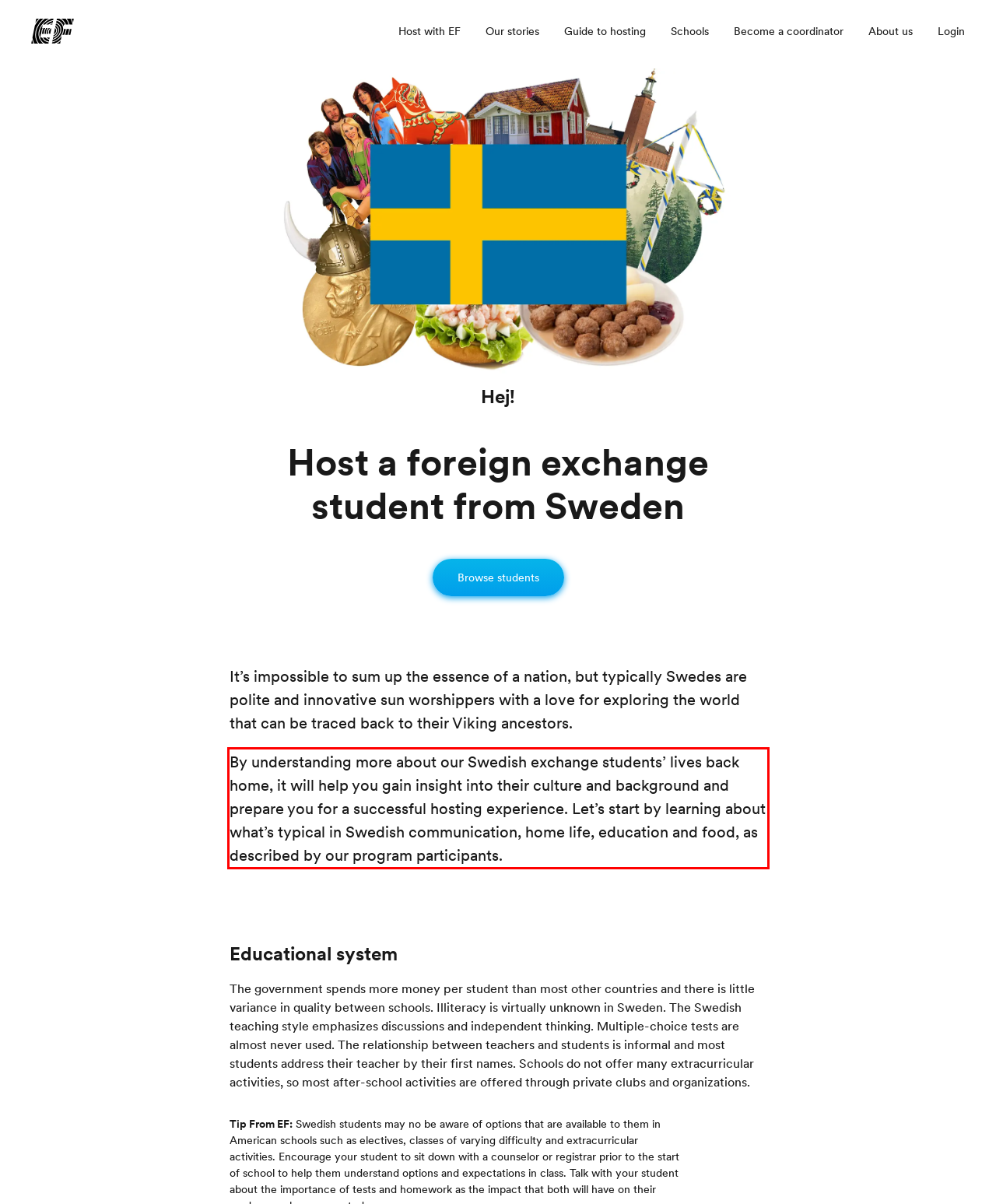Given a webpage screenshot, locate the red bounding box and extract the text content found inside it.

By understanding more about our Swedish exchange students’ lives back home, it will help you gain insight into their culture and background and prepare you for a successful hosting experience. Let’s start by learning about what’s typical in Swedish communication, home life, education and food, as described by our program participants.